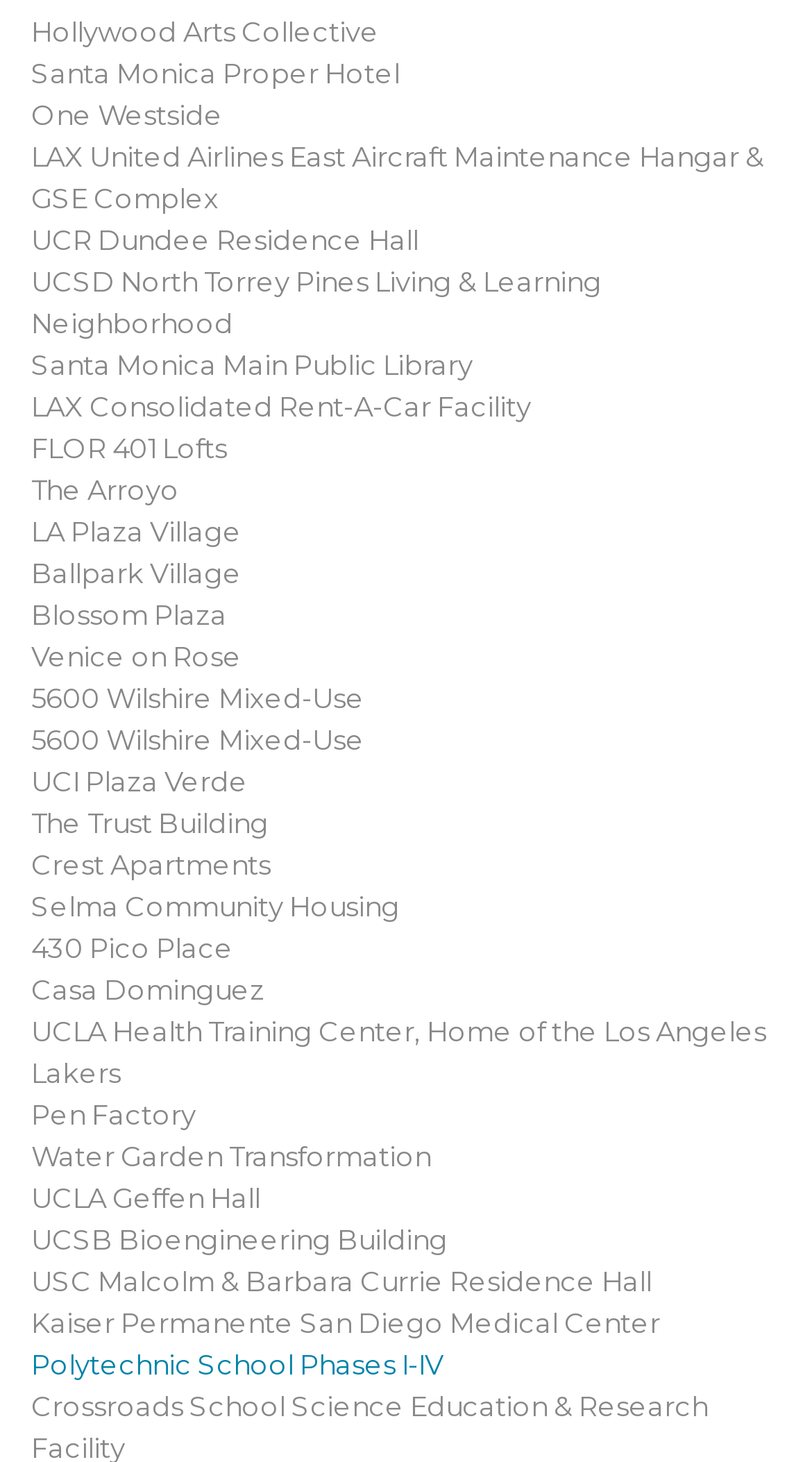Please mark the bounding box coordinates of the area that should be clicked to carry out the instruction: "view UCLA Health Training Center, Home of the Los Angeles Lakers".

[0.038, 0.694, 0.944, 0.745]